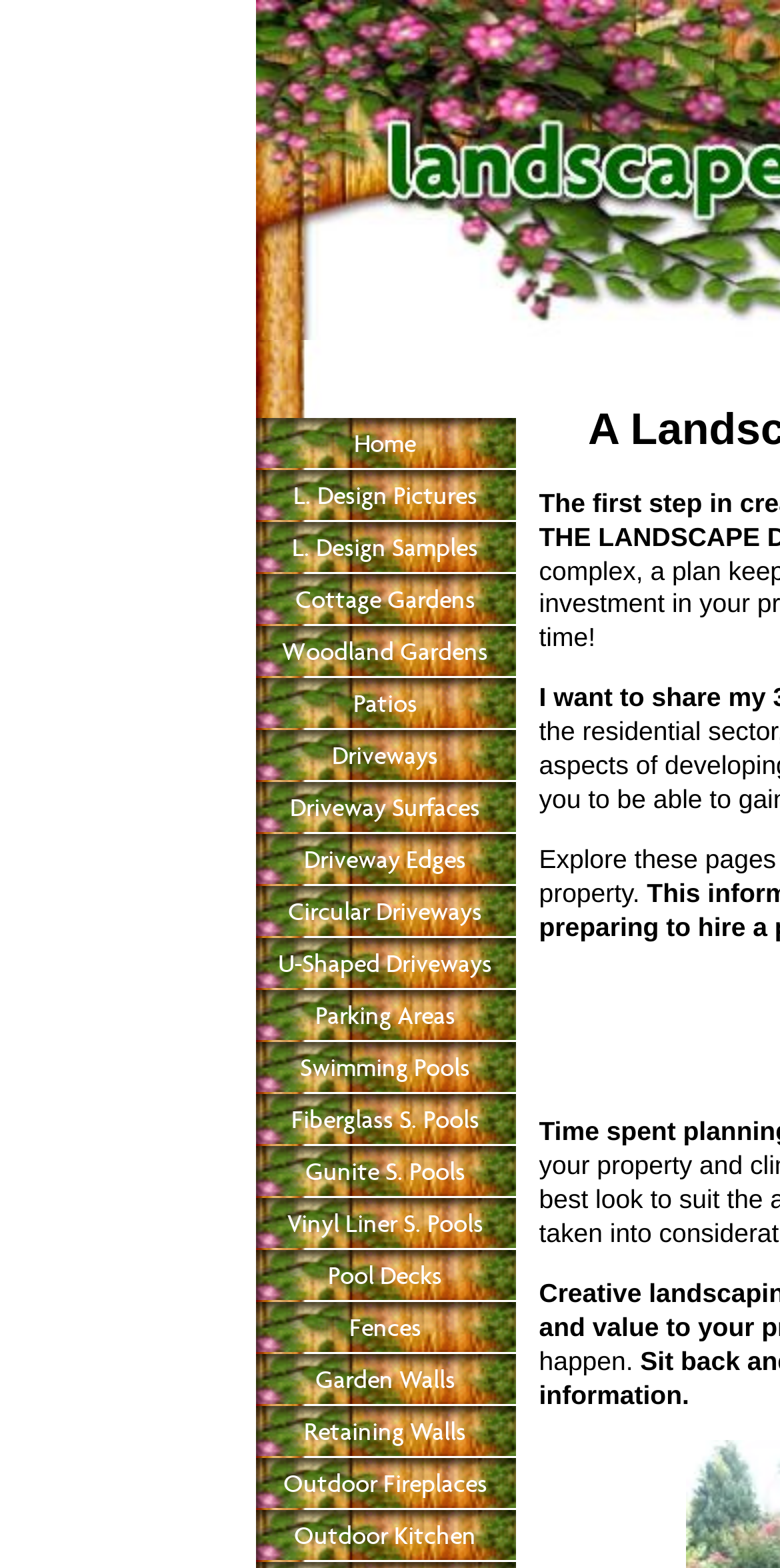Provide a comprehensive description of the webpage.

This webpage is about landscape design ideas, showcasing beautiful photographs. At the top, there is a navigation menu with 21 links, aligned horizontally and evenly spaced, taking up about a third of the screen width. The links include "Home", "L. Design Pictures", "L. Design Samples", and various categories of landscape design such as "Cottage Gardens", "Woodland Gardens", "Patios", and more.

The links are positioned in a single row, with "Home" on the left and "Outdoor Kitchen" on the right. Each link is stacked vertically, with a small gap between them, creating a sense of continuity. The links are relatively narrow, with a consistent width, making it easy to navigate through the options.

The webpage appears to be focused on providing access to various landscape design ideas and resources, with a strong emphasis on visual presentation, as hinted by the meta description.